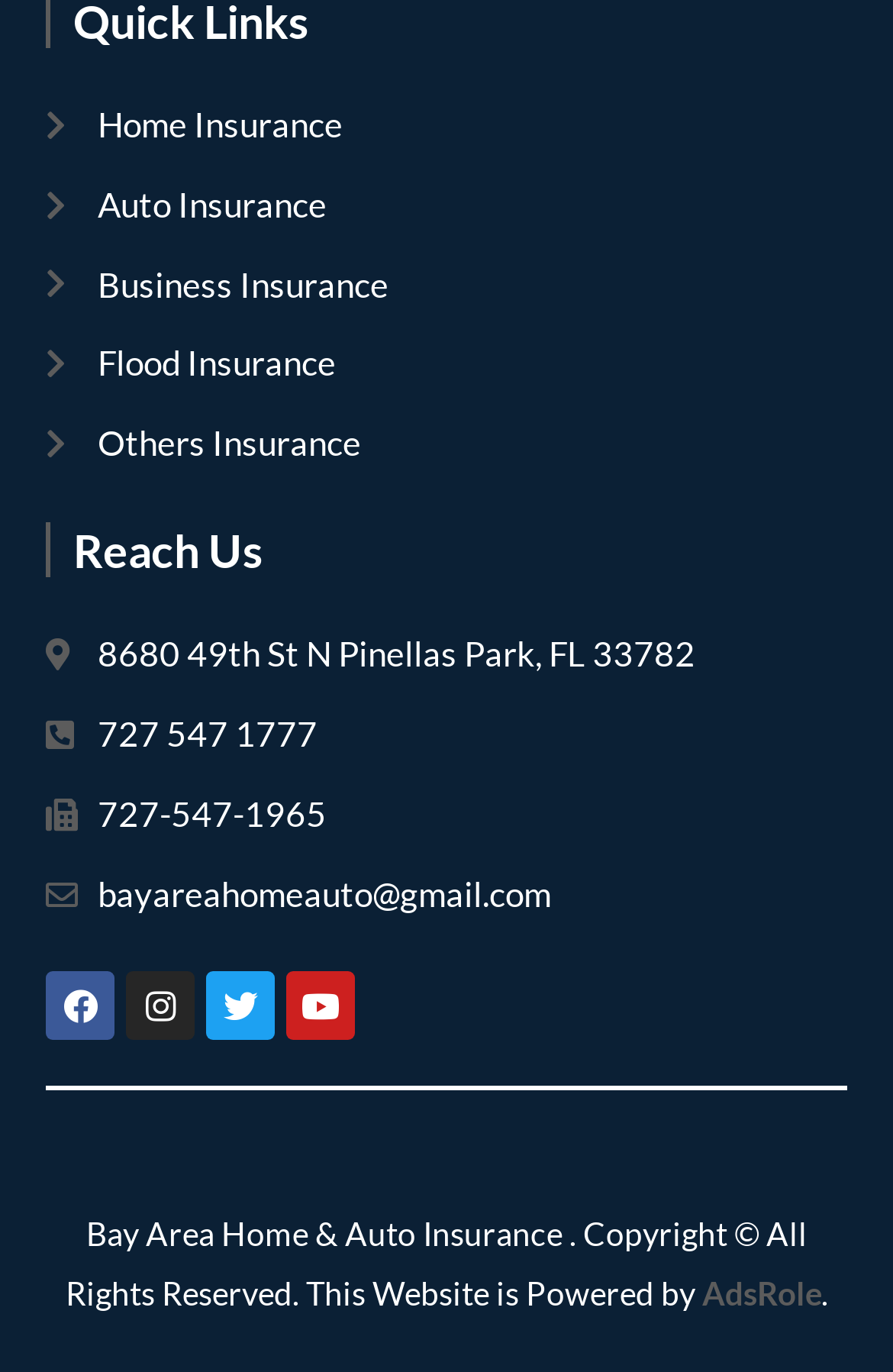Select the bounding box coordinates of the element I need to click to carry out the following instruction: "Email bayareahomeauto@gmail.com".

[0.051, 0.629, 0.949, 0.675]